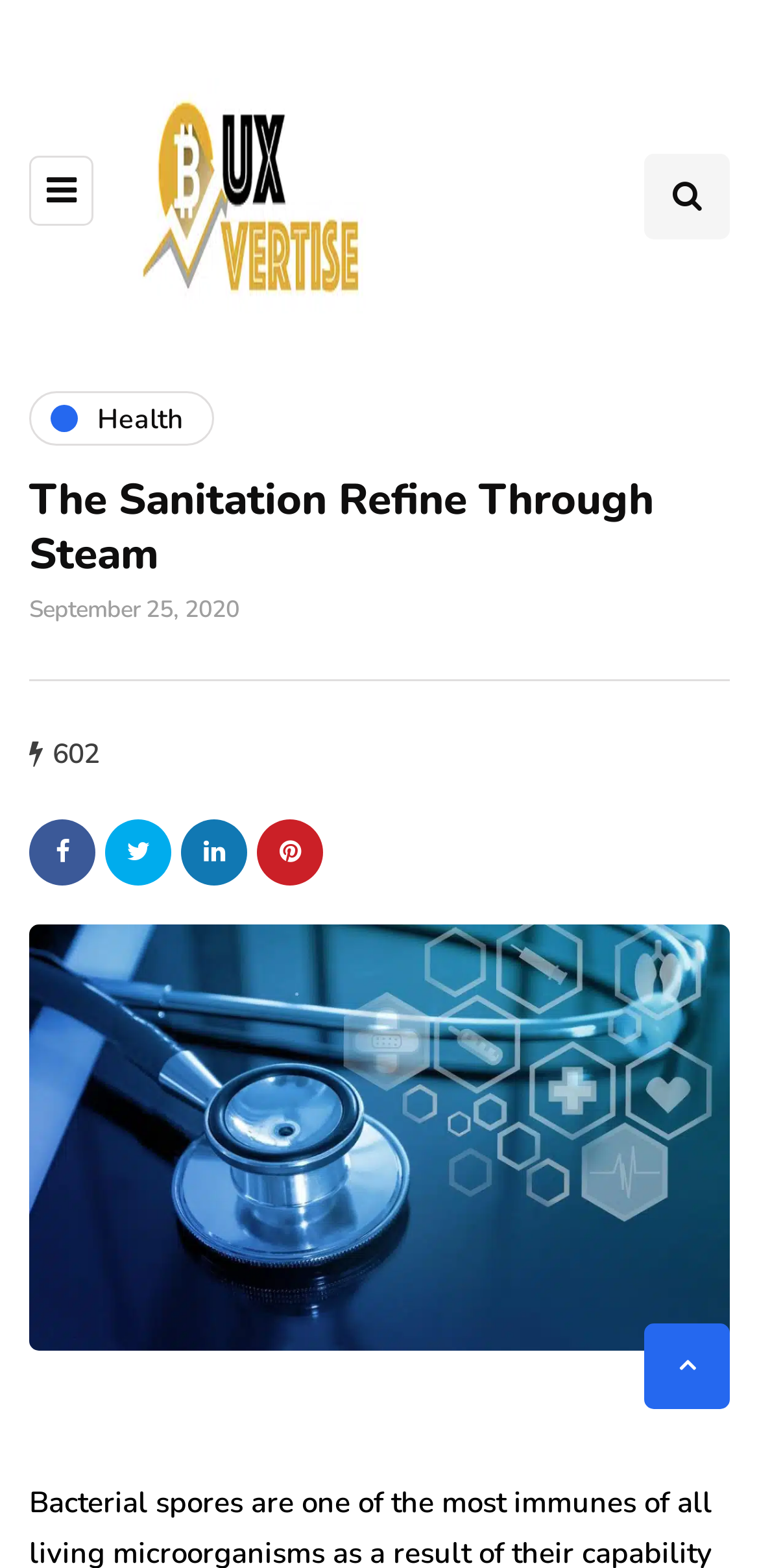Identify the bounding box of the UI element that matches this description: "alt="Buxvertise"".

[0.174, 0.111, 0.482, 0.135]